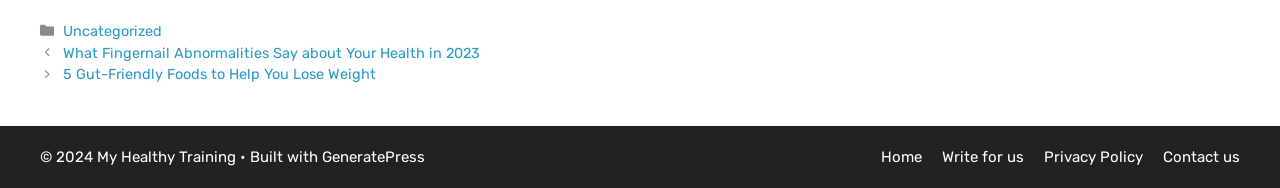What is the category of the first post? From the image, respond with a single word or brief phrase.

Uncategorized